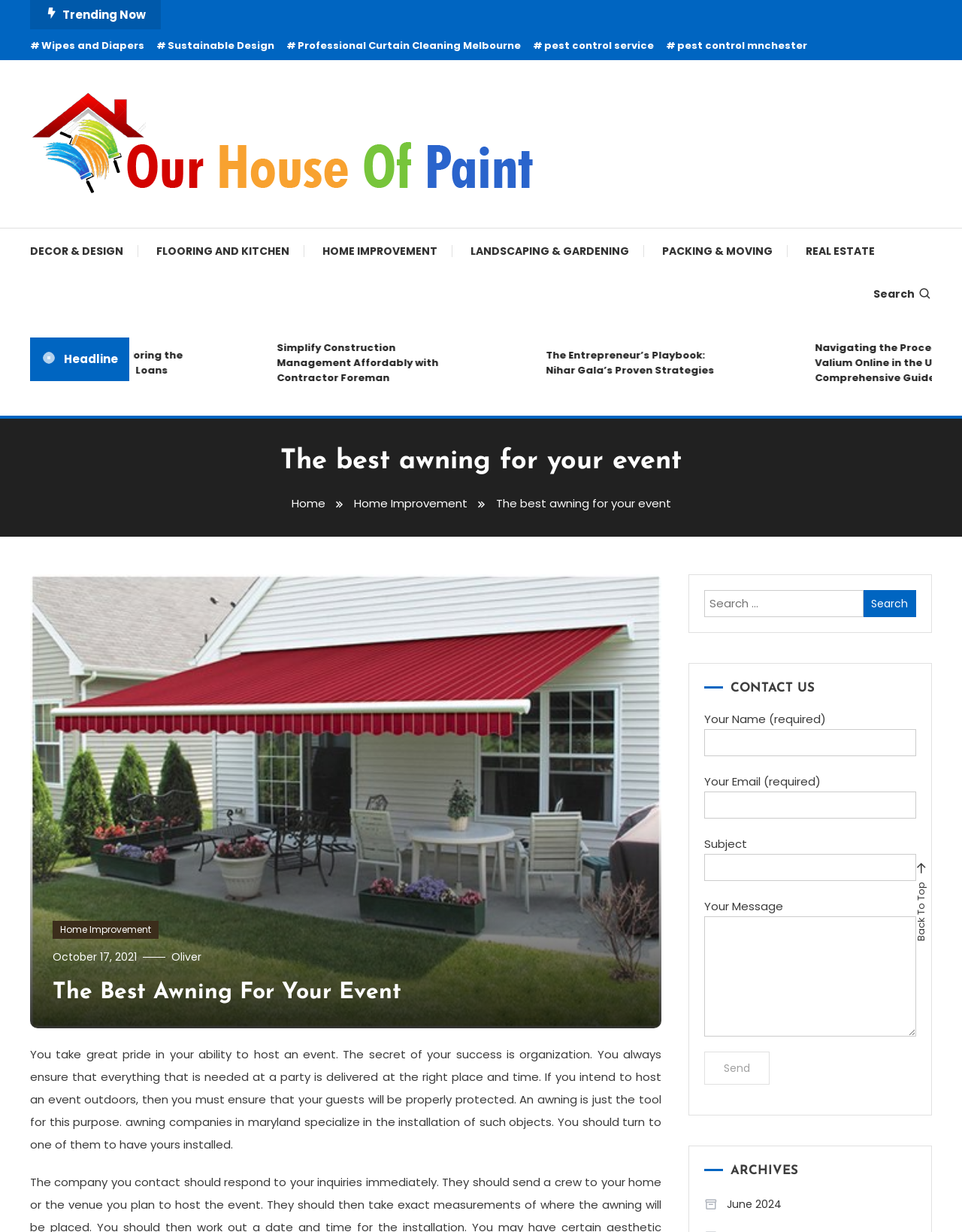Identify the bounding box coordinates for the UI element that matches this description: "Professional Curtain Cleaning Melbourne".

[0.298, 0.031, 0.541, 0.043]